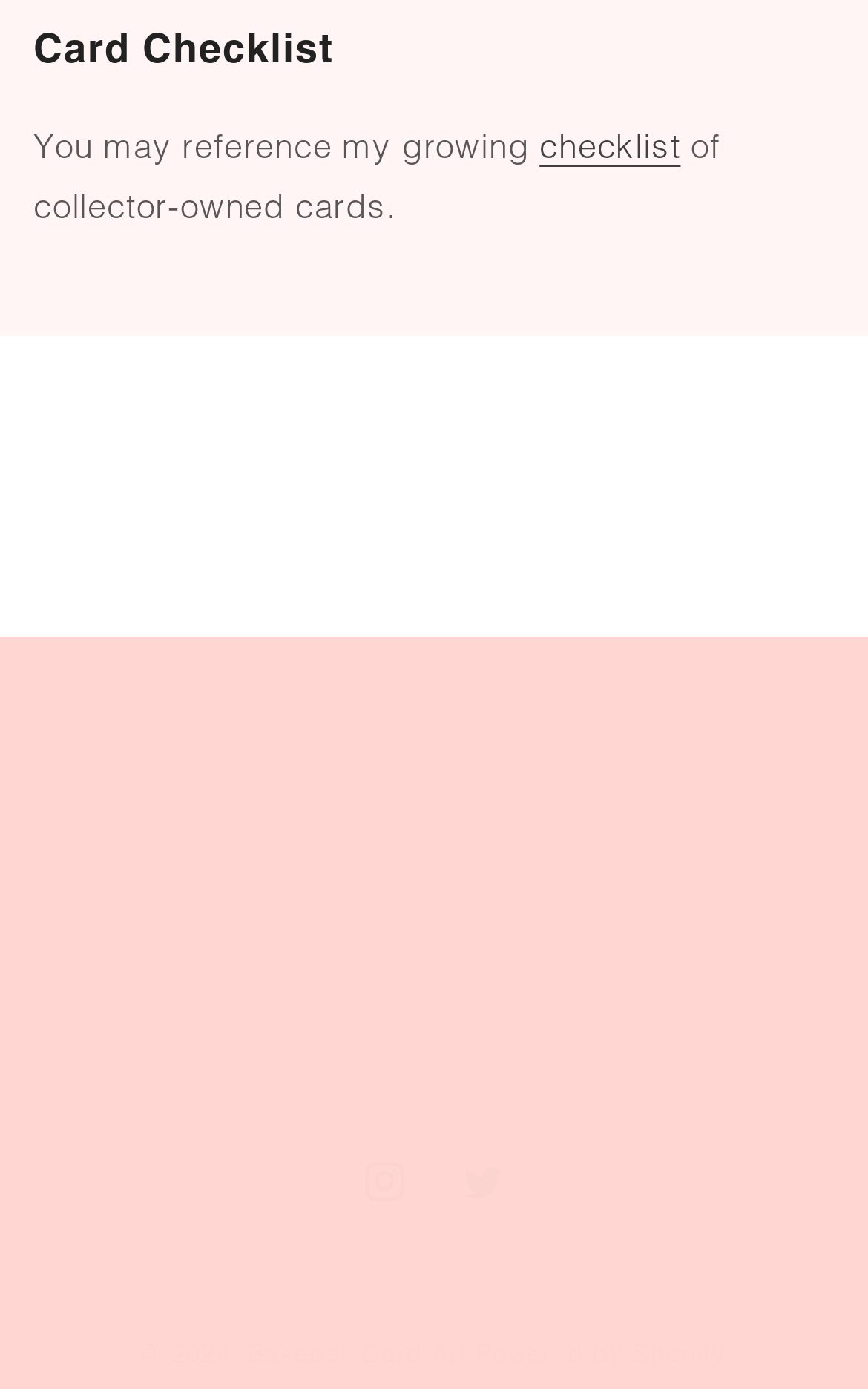Identify the bounding box coordinates of the specific part of the webpage to click to complete this instruction: "Check the 'Baseball Card Art' link".

[0.285, 0.962, 0.539, 0.985]